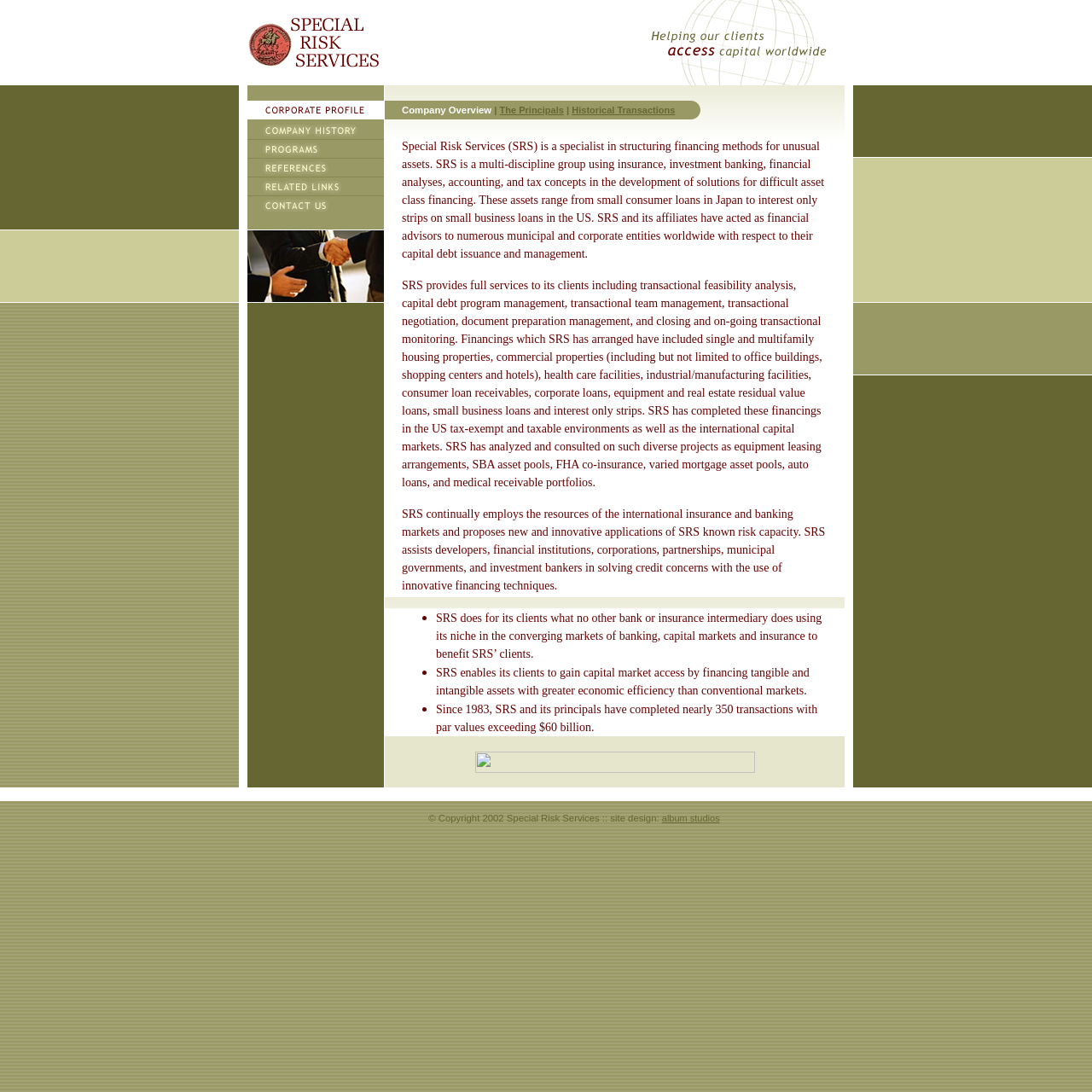Generate a comprehensive description of the contents of the webpage.

The webpage is about Special Risk Services (SRS), a specialist in structuring financing methods for unusual assets. At the top, there is a navigation bar with a "HOME" link, accompanied by an image. Below the navigation bar, there is a section with a brief overview of the company, describing its services and expertise in financing methods.

To the left of the overview section, there is a sidebar with five links, each accompanied by an image. The links are not explicitly labeled, but they appear to be related to the company's services or areas of expertise.

The main content section is divided into two parts. The first part describes the company's services, including transactional feasibility analysis, capital debt program management, and transactional team management. It also lists various types of assets that the company has financed, such as single and multifamily housing properties, commercial properties, and consumer loan receivables.

The second part of the main content section highlights the company's unique value proposition, stating that it does for its clients what no other bank or insurance intermediary does. It also mentions that the company has completed nearly 350 transactions with par values exceeding $60 billion since 1983.

At the bottom of the page, there are three links labeled "Company Overview", "The Principals", and "Historical Transactions", which are likely related to the company's history, leadership, and past transactions.